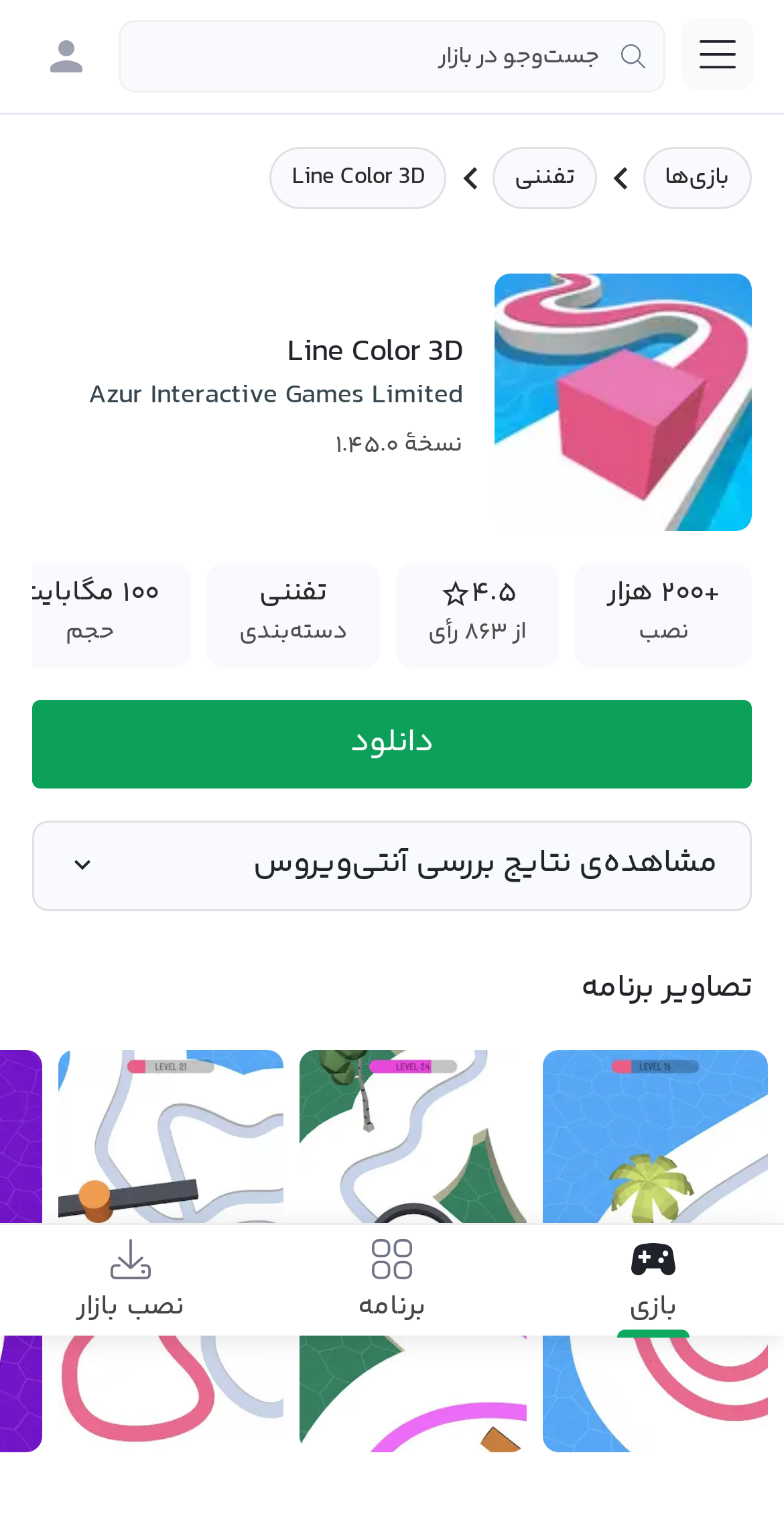Specify the bounding box coordinates of the area to click in order to follow the given instruction: "Download the game."

[0.041, 0.459, 0.959, 0.517]